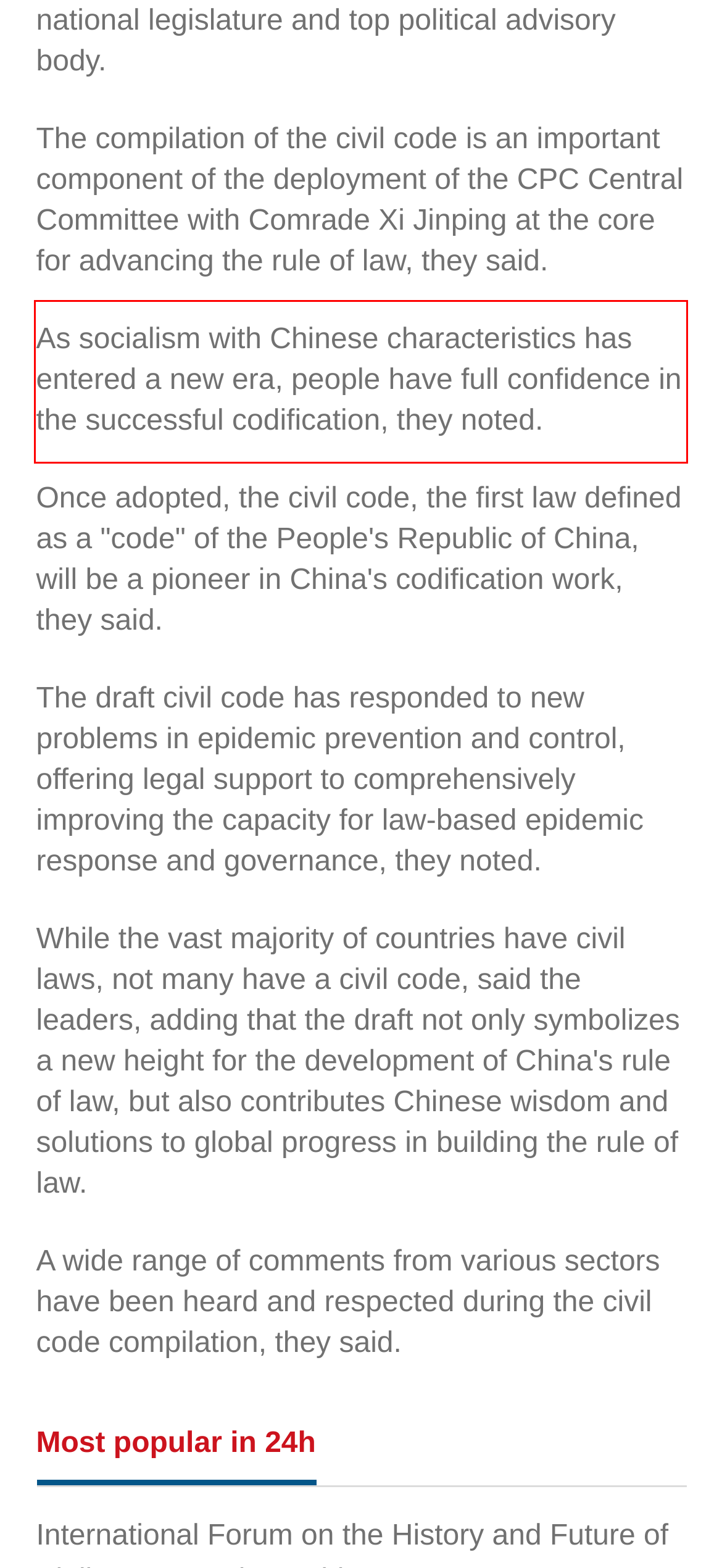Identify the text inside the red bounding box on the provided webpage screenshot by performing OCR.

As socialism with Chinese characteristics has entered a new era, people have full confidence in the successful codification, they noted.